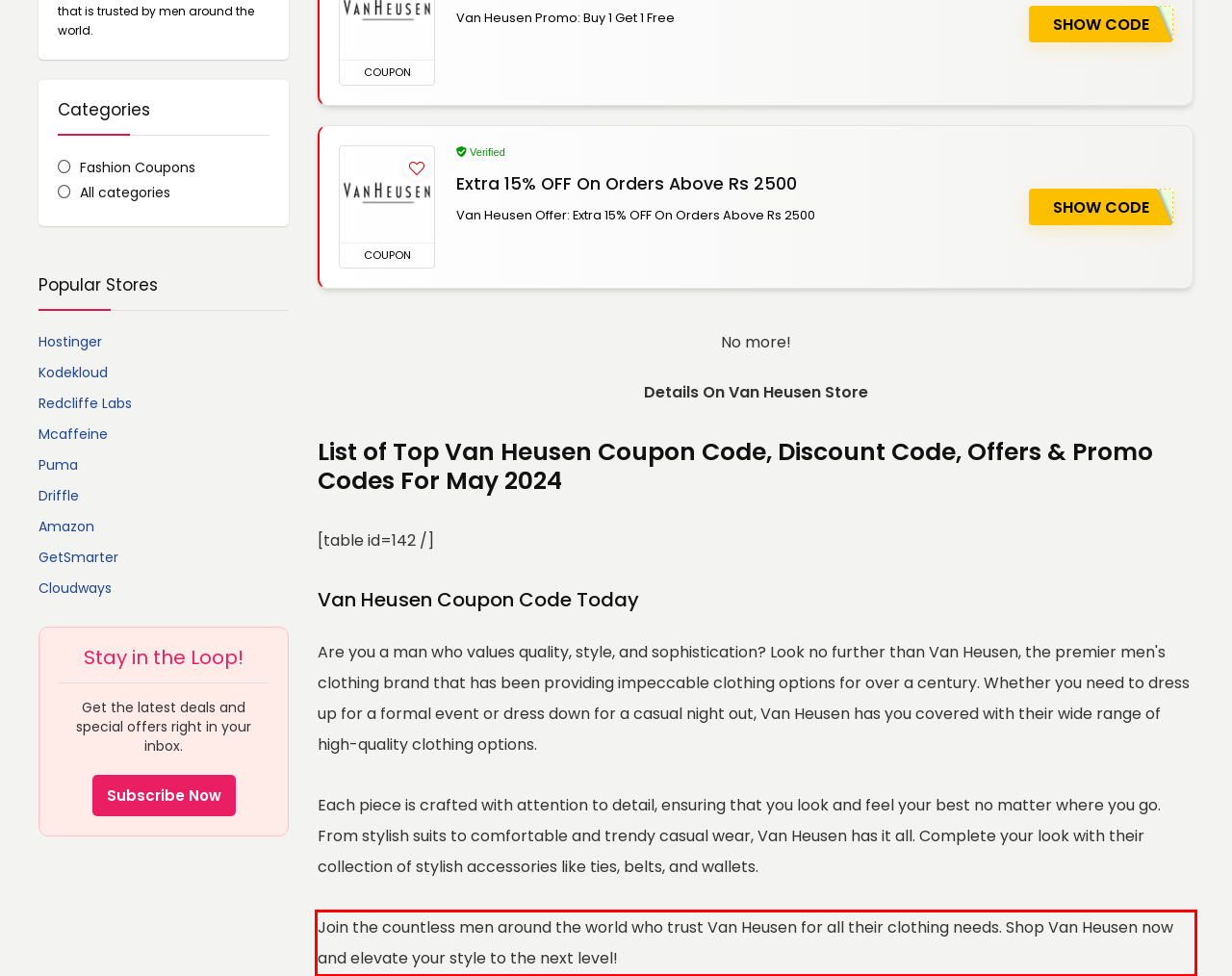Using OCR, extract the text content found within the red bounding box in the given webpage screenshot.

Join the countless men around the world who trust Van Heusen for all their clothing needs. Shop Van Heusen now and elevate your style to the next level!